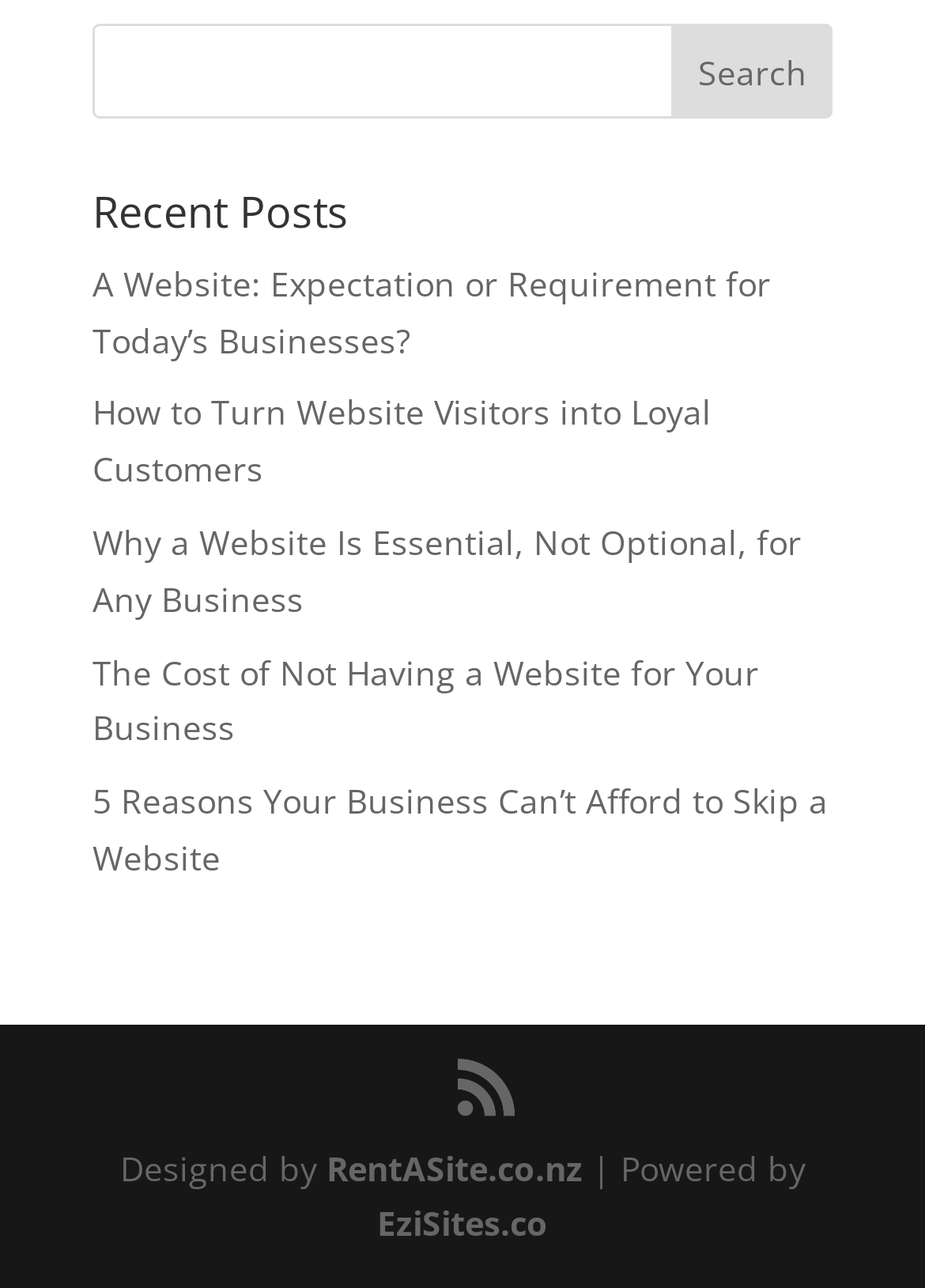Specify the bounding box coordinates for the region that must be clicked to perform the given instruction: "click on 'Recent Posts'".

[0.1, 0.147, 0.9, 0.199]